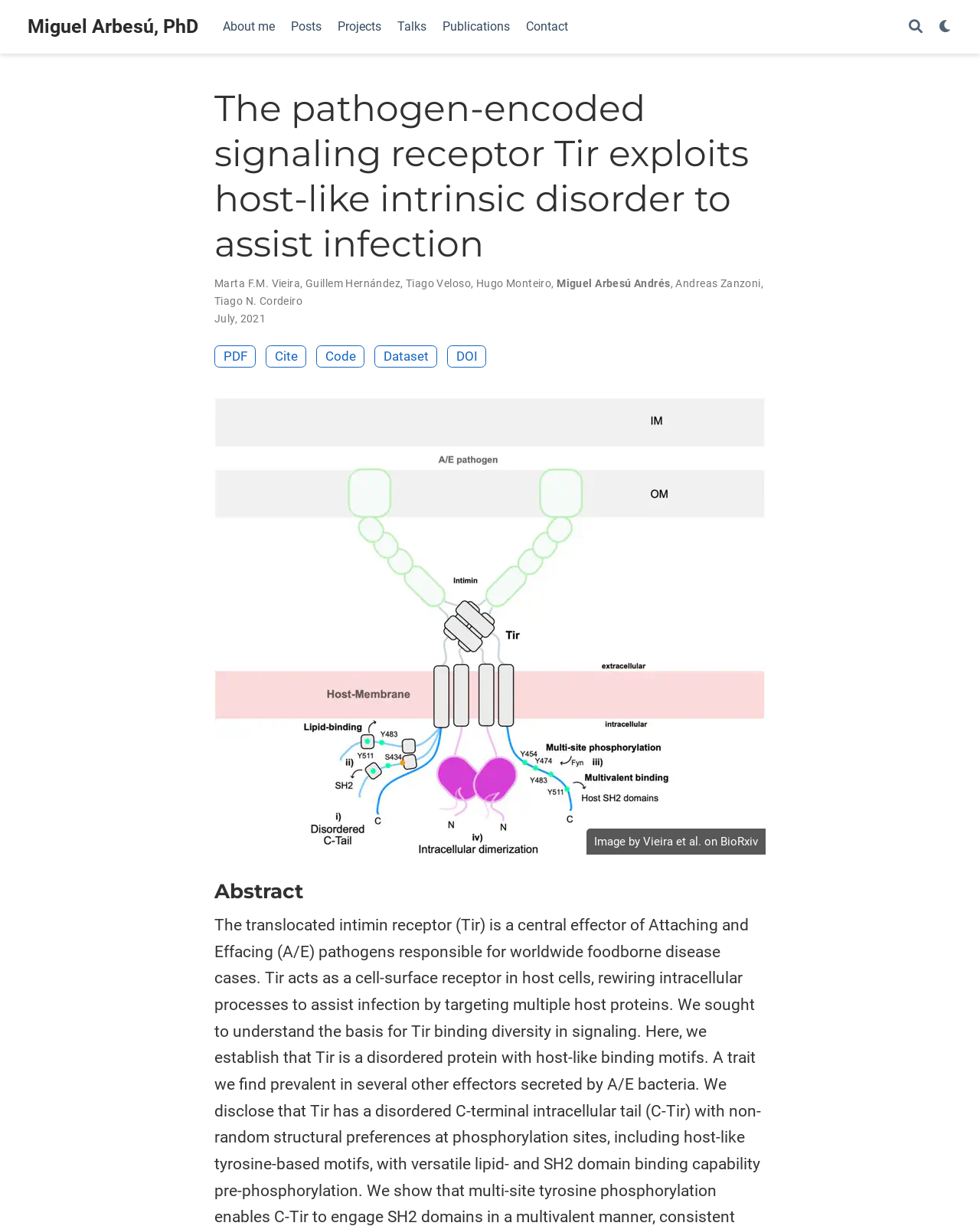Highlight the bounding box coordinates of the element that should be clicked to carry out the following instruction: "Download PDF". The coordinates must be given as four float numbers ranging from 0 to 1, i.e., [left, top, right, bottom].

[0.219, 0.282, 0.261, 0.3]